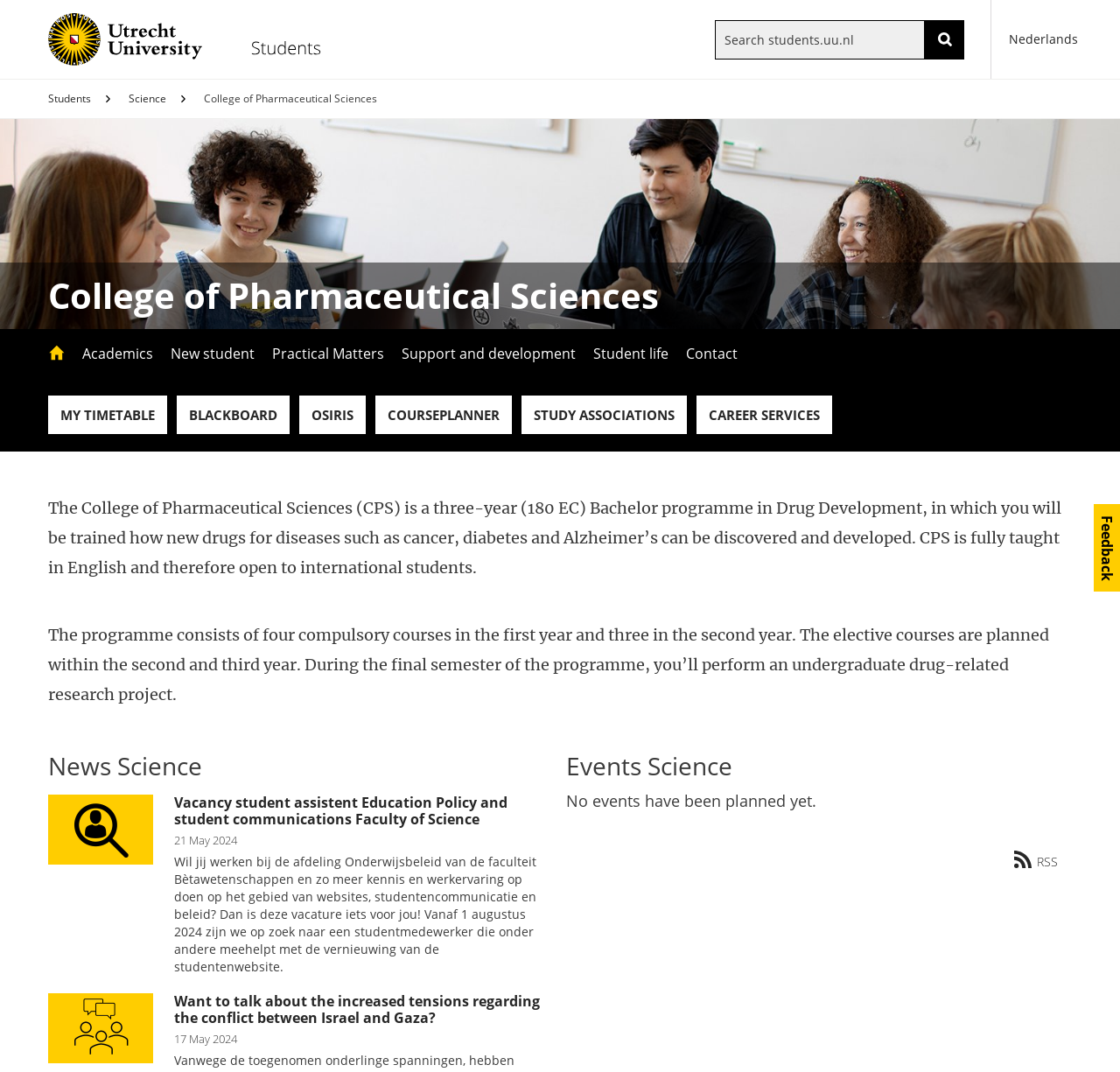Mark the bounding box of the element that matches the following description: "parent_node: Search by keyword title="Home"".

[0.043, 0.0, 0.311, 0.073]